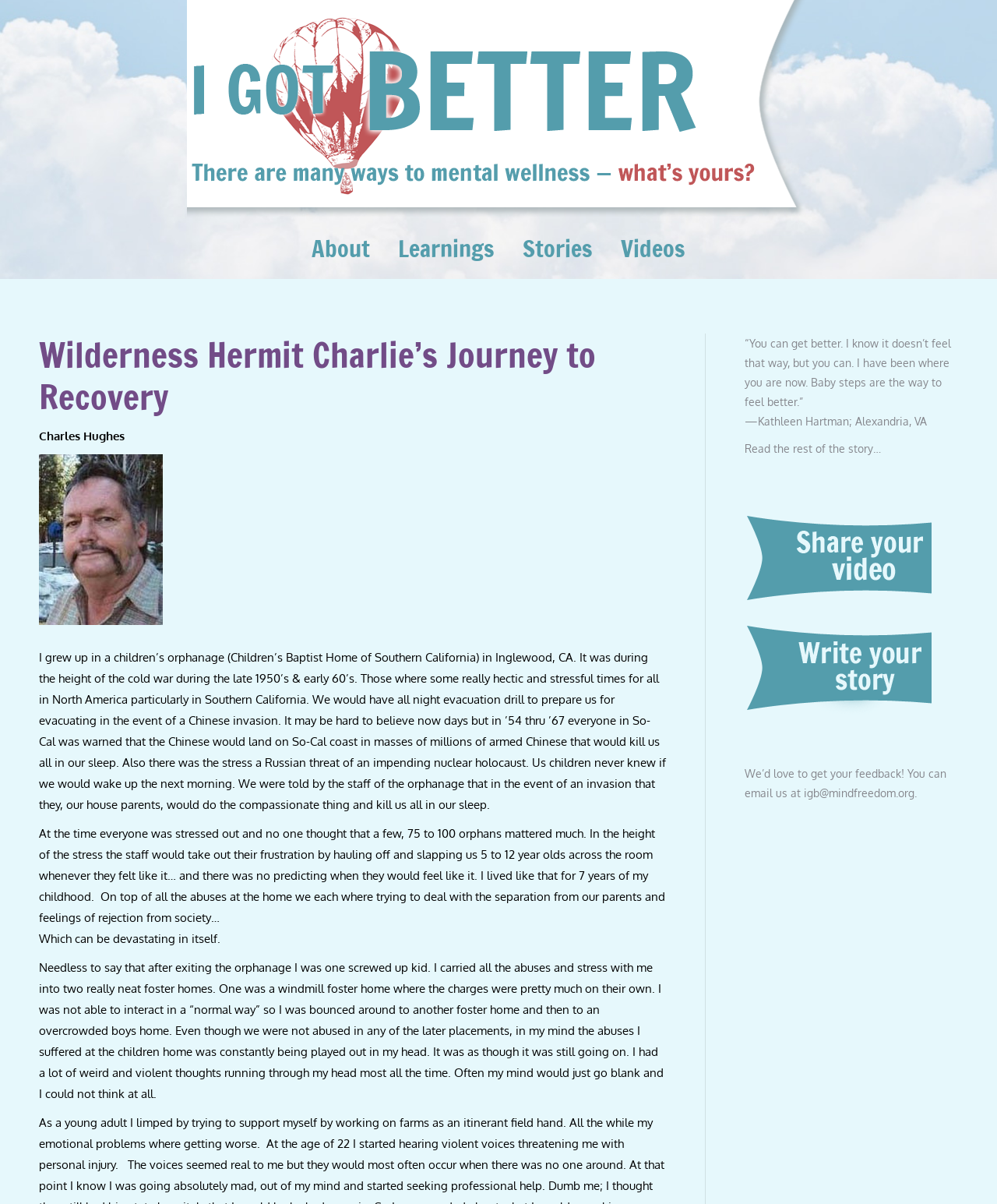What is the format of the content on this page?
Please use the visual content to give a single word or phrase answer.

Autobiographical text